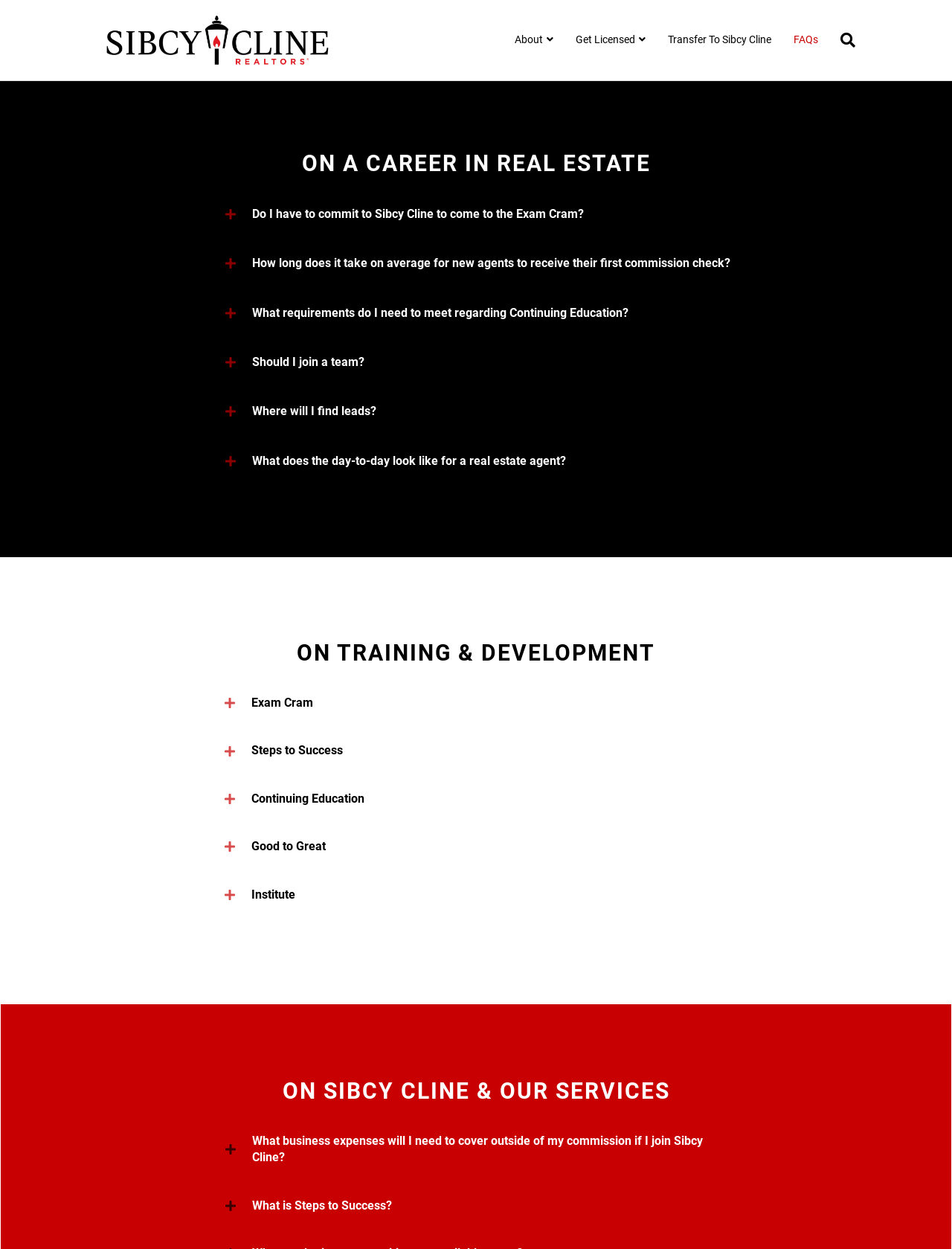What is the name of the real estate company mentioned on the webpage?
Could you answer the question with a detailed and thorough explanation?

The real estate company mentioned on the webpage is Sibcy Cline, as indicated by the link element with the text 'Become a Real Estate Agent with SIBCY CLINE REALTORS®' and other references to Sibcy Cline throughout the webpage.